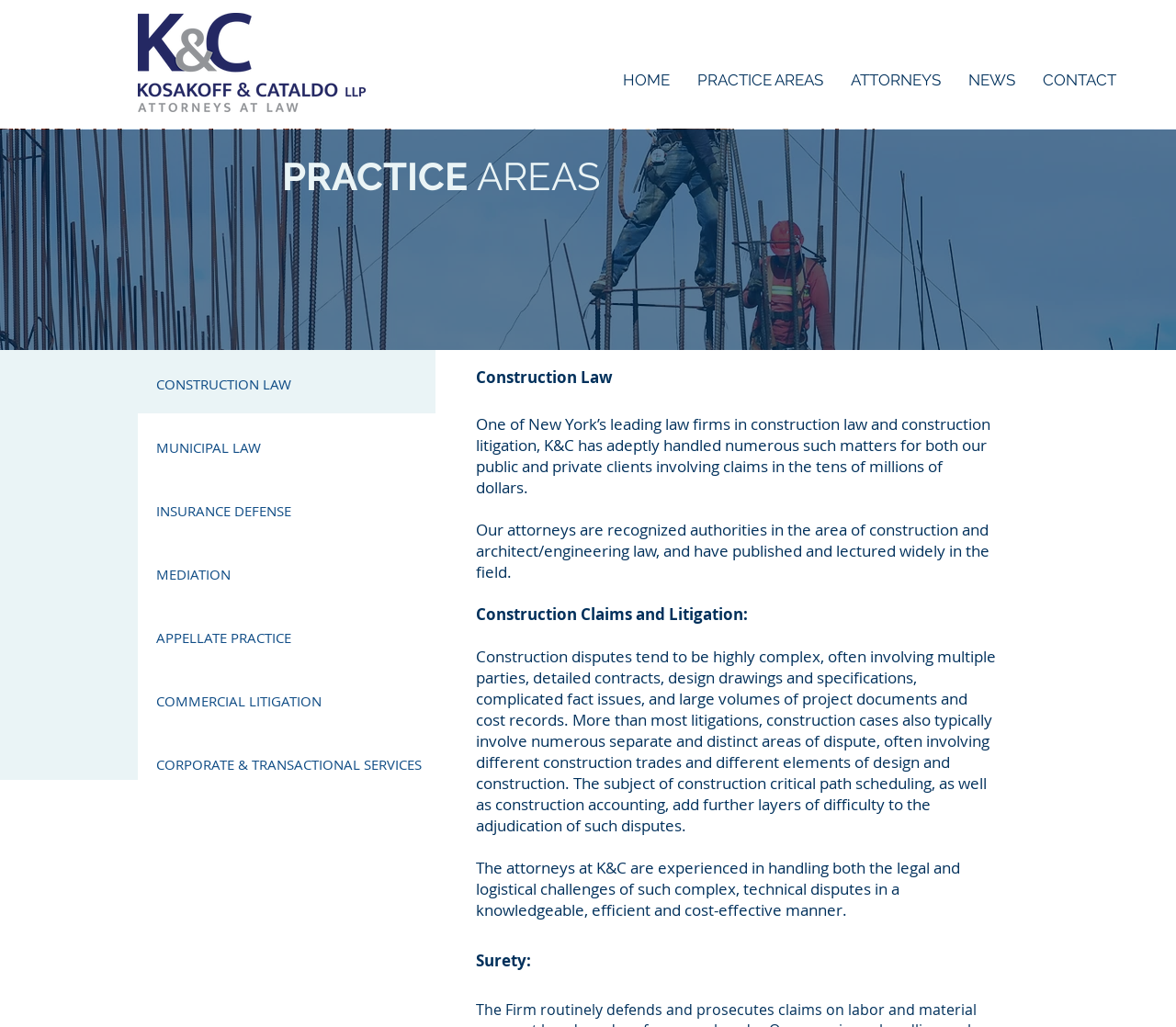Pinpoint the bounding box coordinates of the clickable element to carry out the following instruction: "Read about Construction Claims and Litigation."

[0.405, 0.588, 0.849, 0.608]